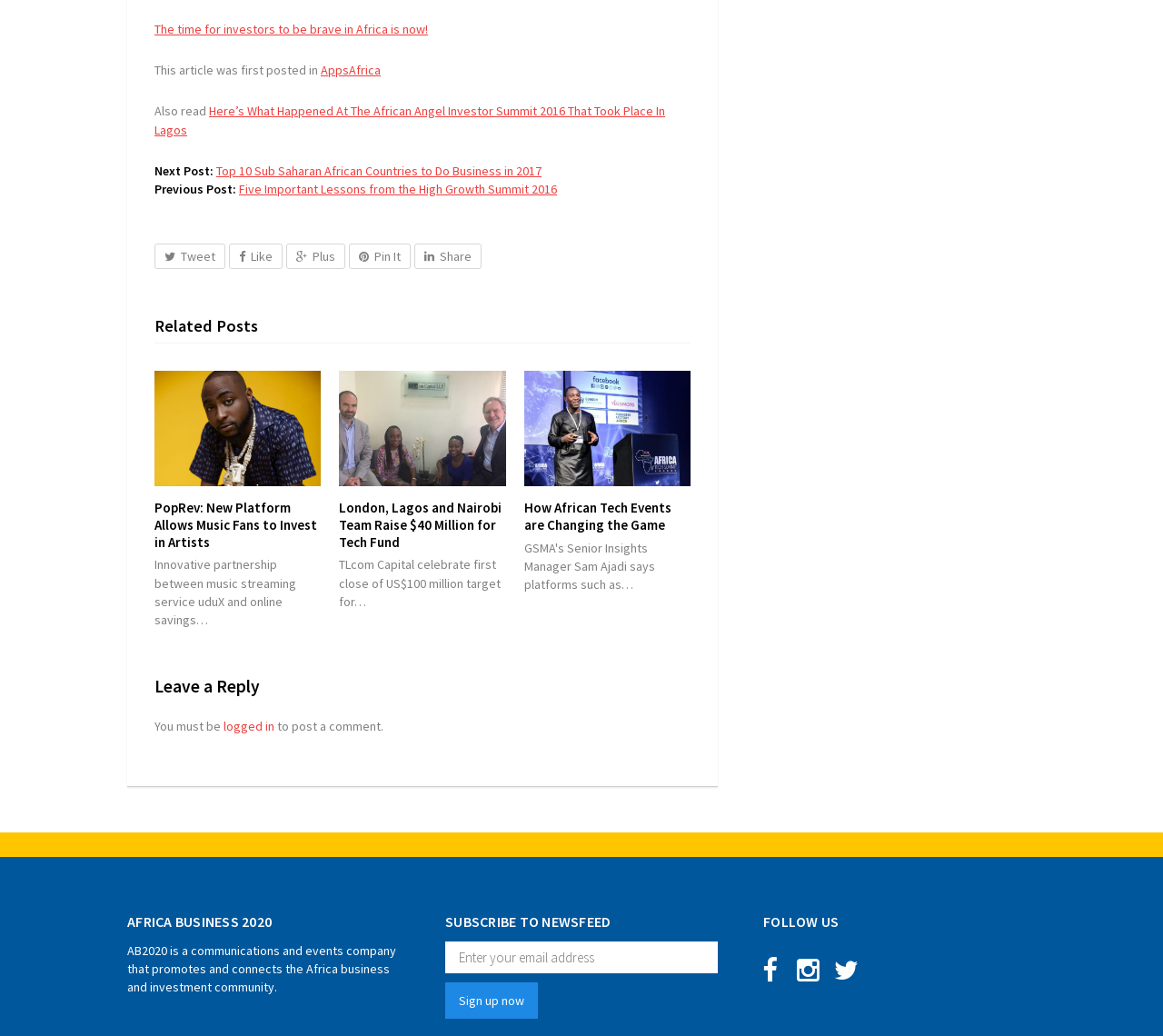Use the information in the screenshot to answer the question comprehensively: How many related posts are there?

I counted the number of related posts by looking at the article elements below the main article. I found three article elements, each with a link and a description, which are related posts.